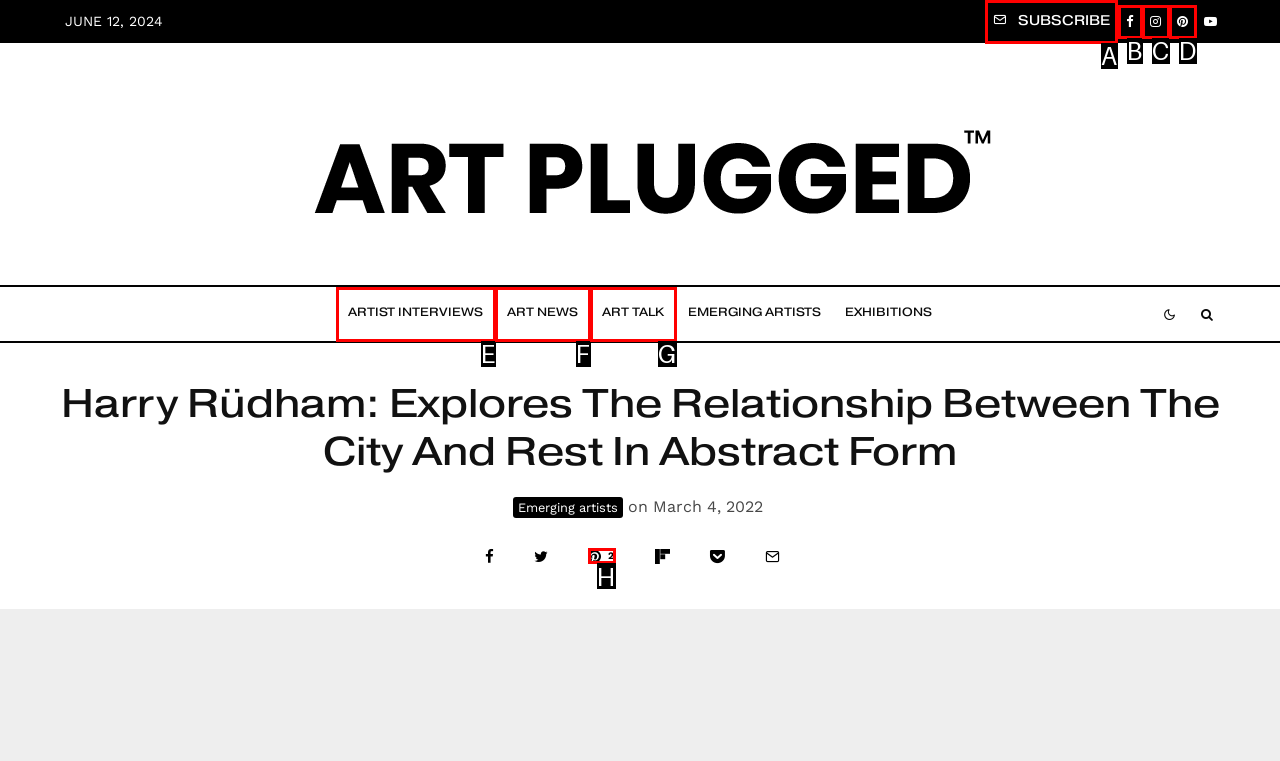Select the appropriate HTML element to click for the following task: Check price of Pokemon Sleepy Flygon Original Posca Painting
Answer with the letter of the selected option from the given choices directly.

None